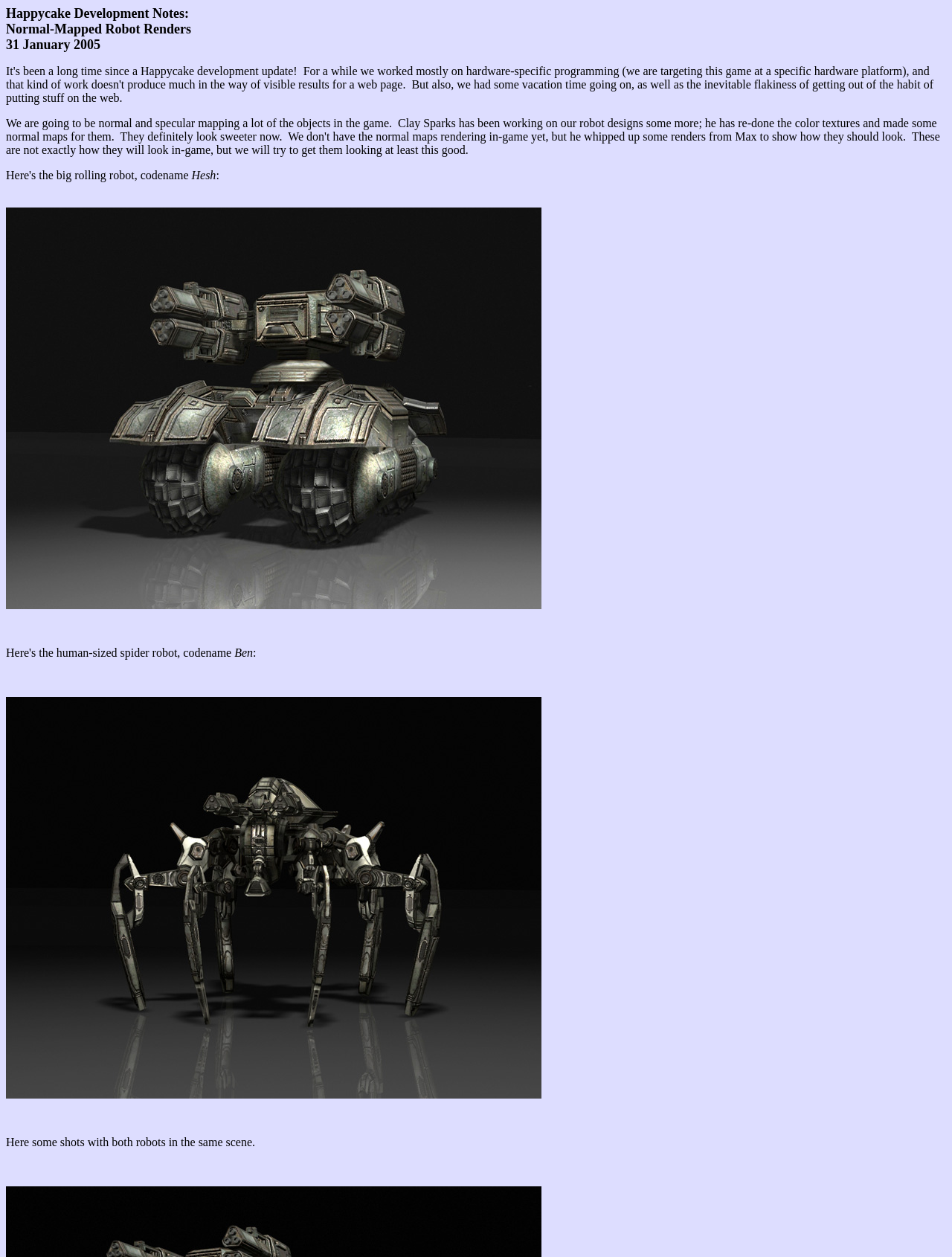Analyze the image and deliver a detailed answer to the question: What is the context of the images on the webpage?

I read the text 'Here some shots with both robots in the same scene' located below one of the images, which suggests that the images on the webpage are showcasing robots in the same scene, possibly demonstrating a development achievement or progress.